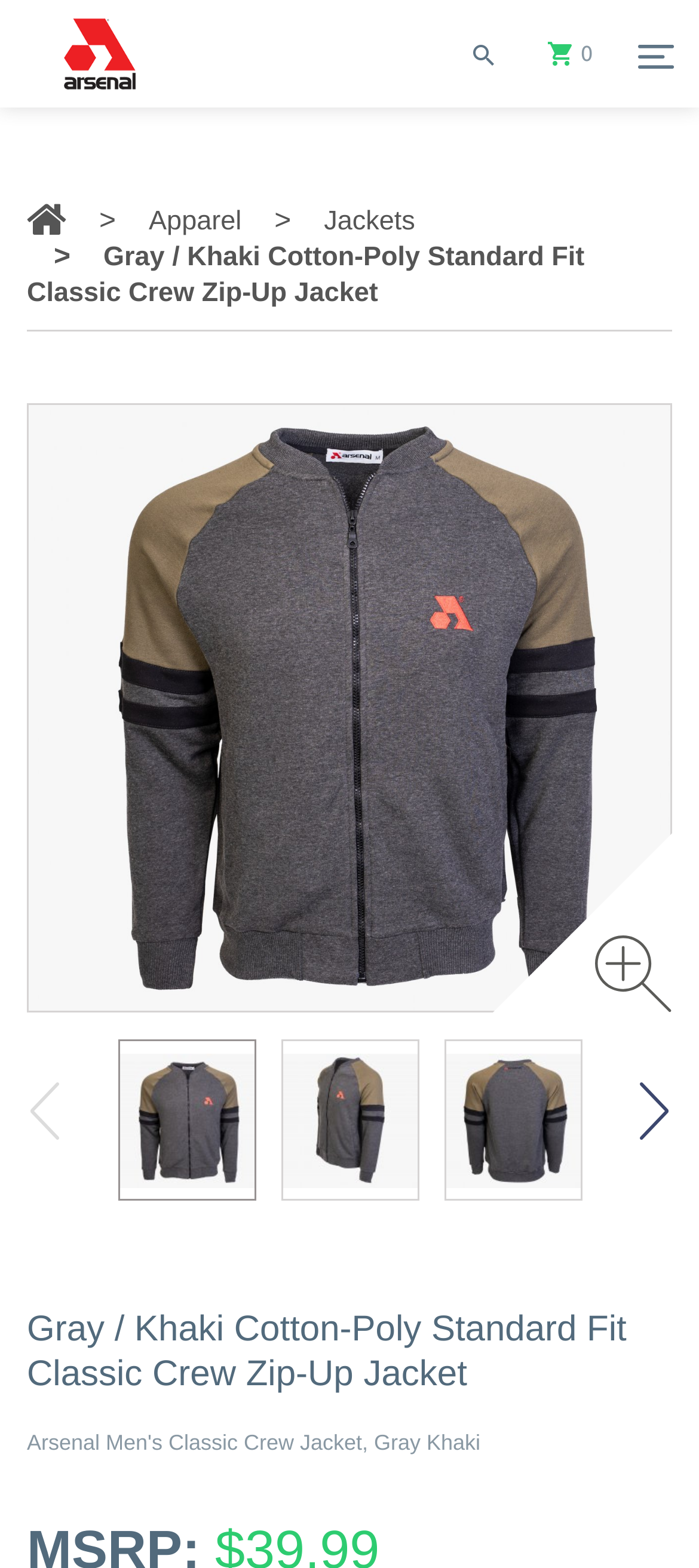What is the color of the jacket?
Please answer the question with a single word or phrase, referencing the image.

Gray / Khaki